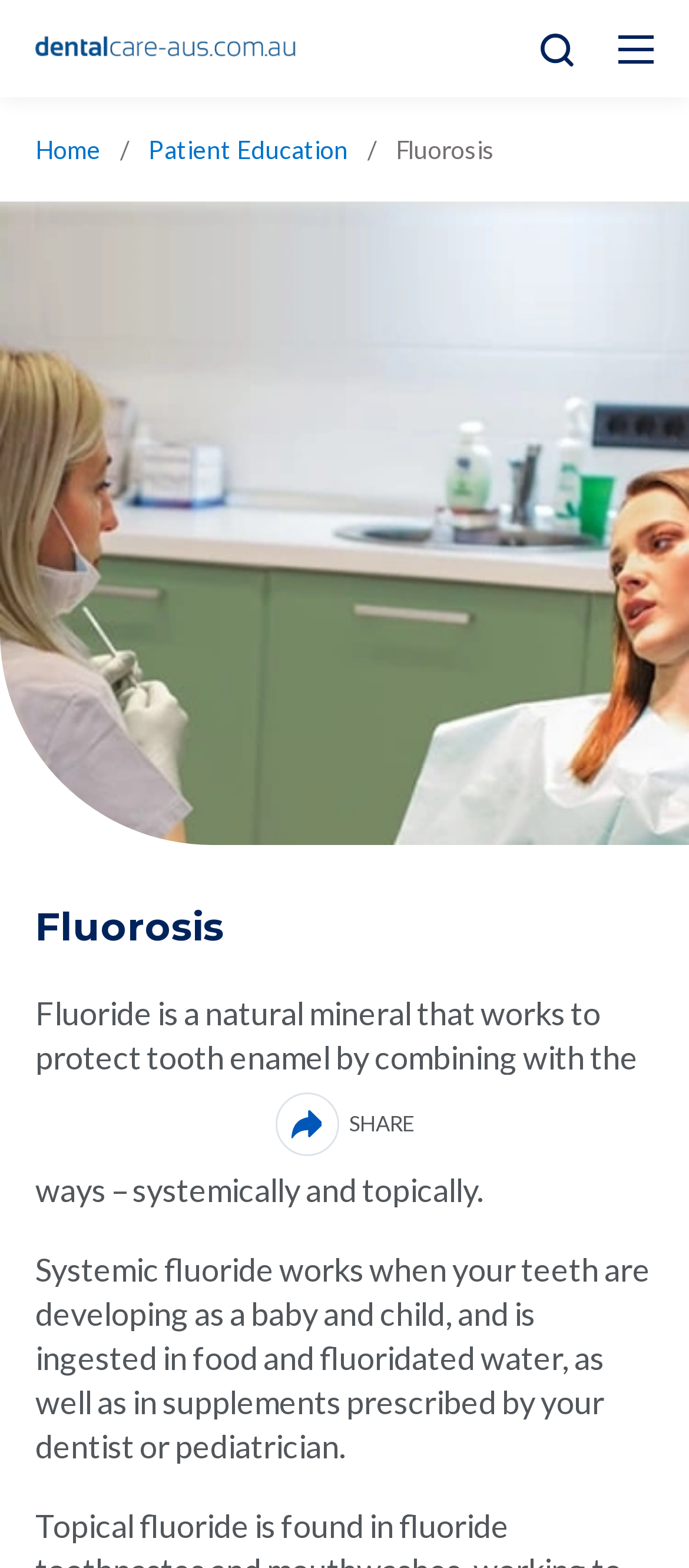Construct a comprehensive description capturing every detail on the webpage.

The webpage is about Fluorosis, a dental health topic. At the top left, there is a Dentalcare logo and a link to the "Home" page. Next to the logo, there is a button with no text, accompanied by an image. On the top right, there is a Hamburg Menu icon button.

Below the top navigation, there is a large image related to Fluorosis, taking up the full width of the page. Above the image, there is a heading that reads "Fluorosis". 

Under the image, there is a section of text that explains what Fluorosis is, describing how fluoride works to protect tooth enamel. This section is divided into two paragraphs. The first paragraph explains the general function of fluoride, while the second paragraph specifically discusses how systemic fluoride works during childhood development.

To the right of the second paragraph, there is a small image and a "SHARE" button. Overall, the webpage has a simple layout, with a focus on providing informative text and images related to Fluorosis.